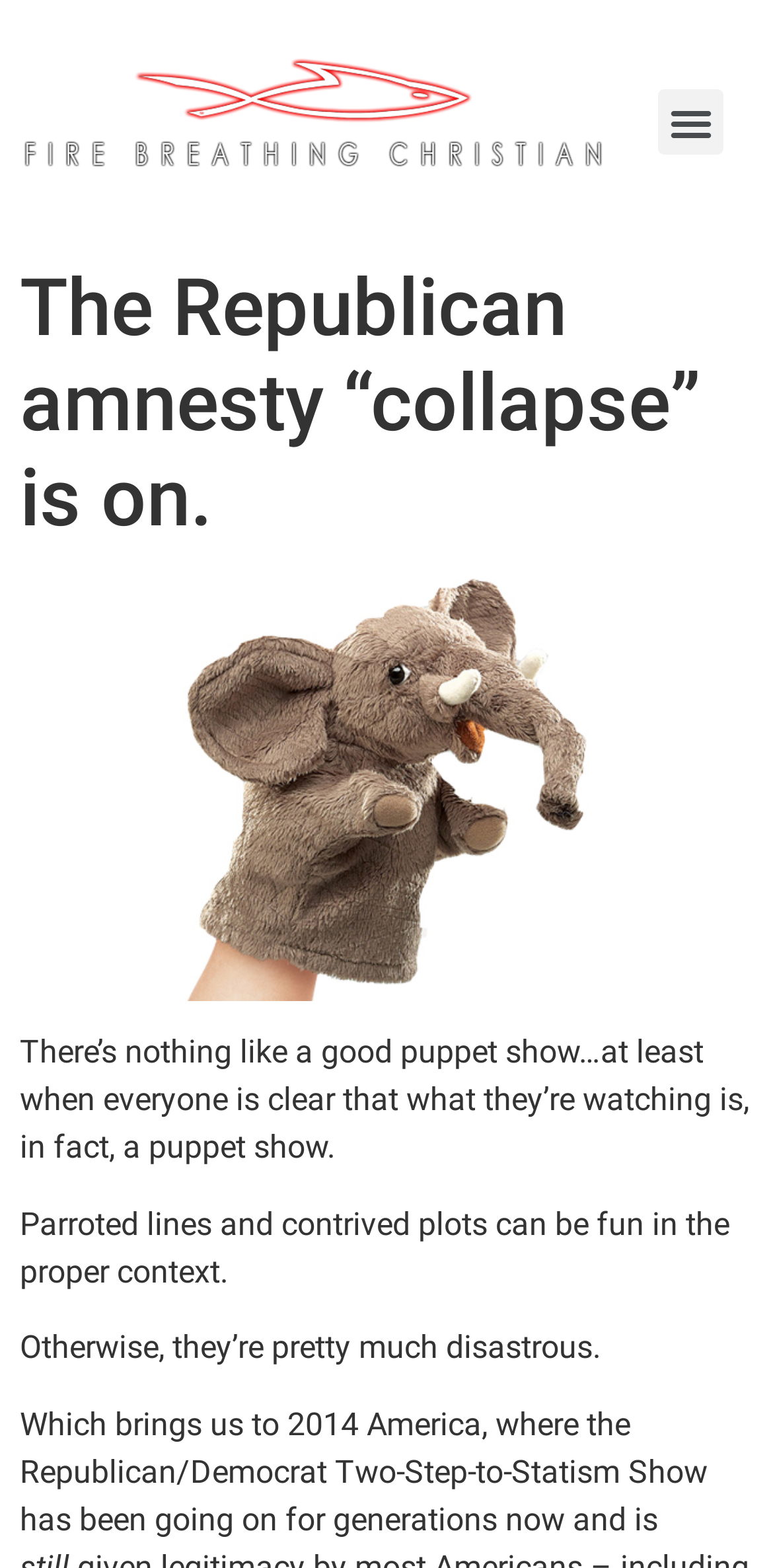Locate the UI element described by alt="Fire Breathing Christian" and provide its bounding box coordinates. Use the format (top-left x, top-left y, bottom-right x, bottom-right y) with all values as floating point numbers between 0 and 1.

[0.026, 0.02, 0.785, 0.136]